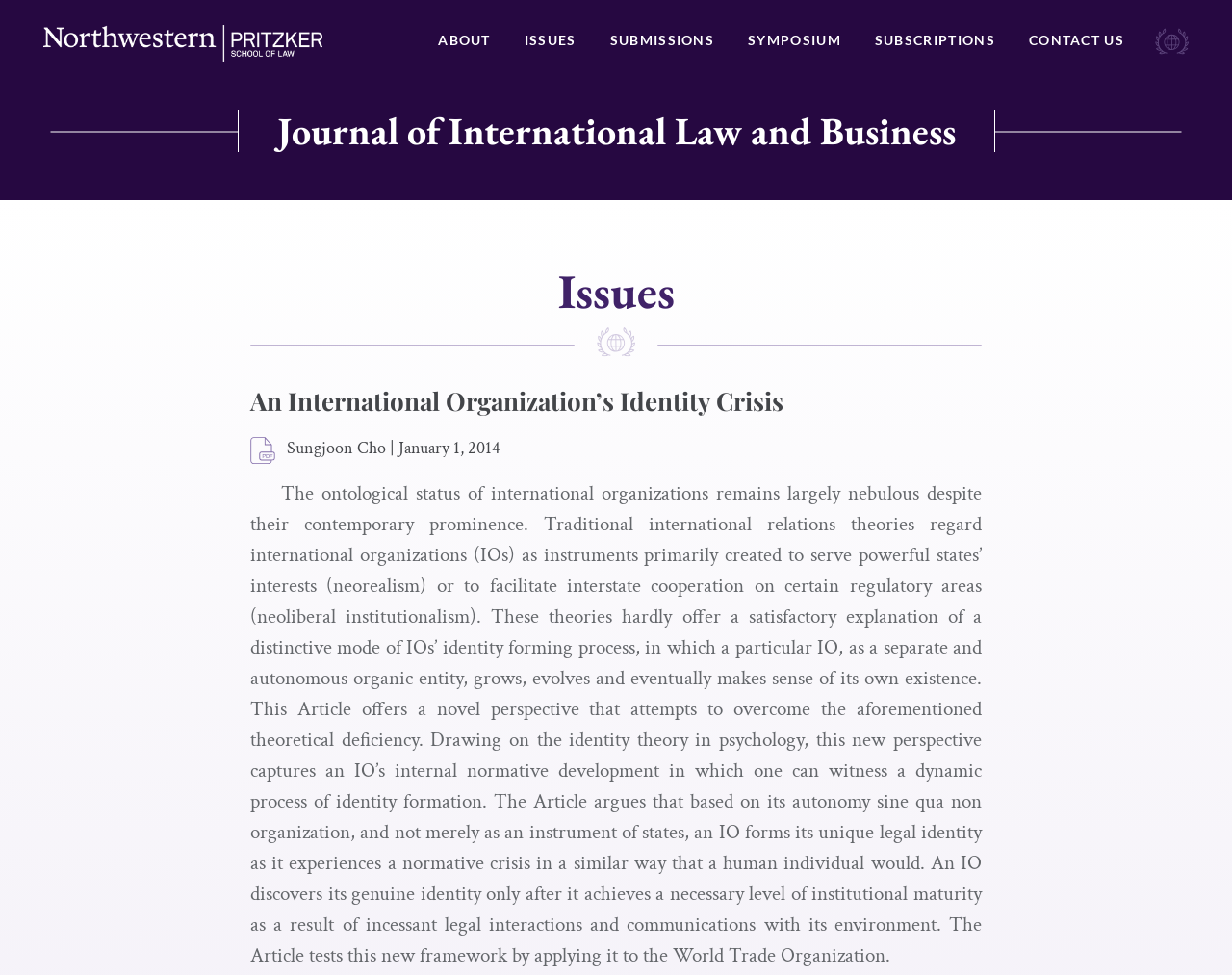Please identify the bounding box coordinates of the element's region that should be clicked to execute the following instruction: "read An International Organization’s Identity Crisis article". The bounding box coordinates must be four float numbers between 0 and 1, i.e., [left, top, right, bottom].

[0.203, 0.448, 0.225, 0.478]